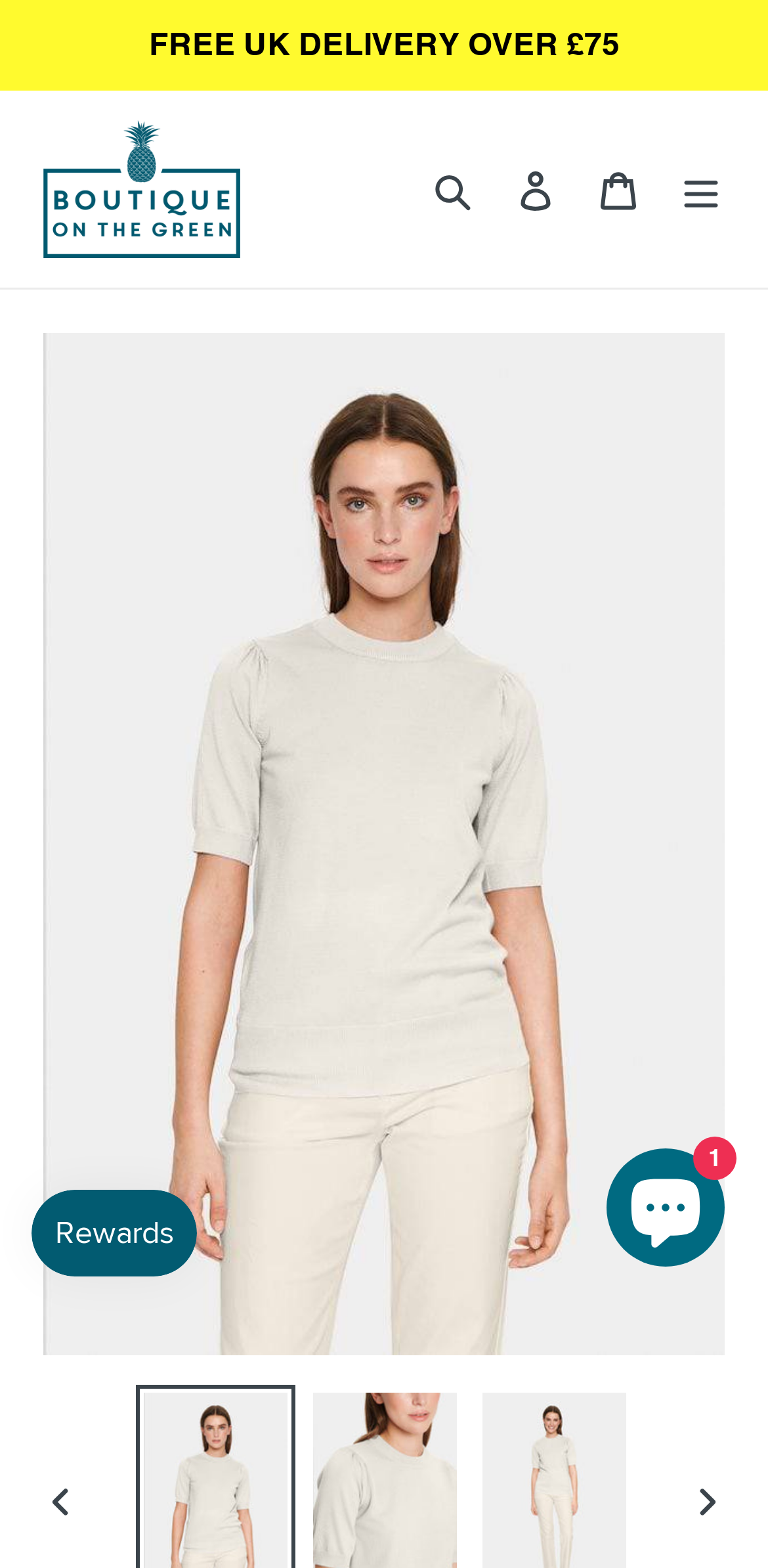What is the name of the online store?
Give a detailed and exhaustive answer to the question.

I found the name of the online store by looking at the link element with the text 'Boutique on the Green' which is located at the top of the webpage.